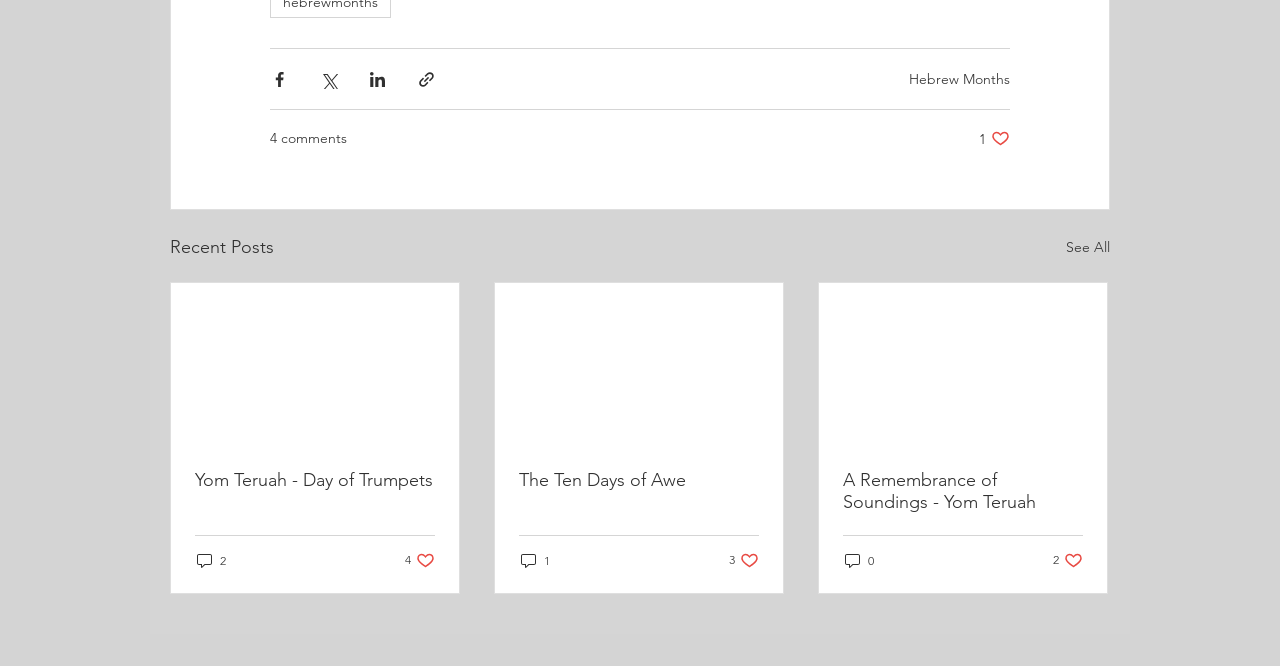Locate the bounding box of the UI element described in the following text: "2".

[0.152, 0.827, 0.178, 0.856]